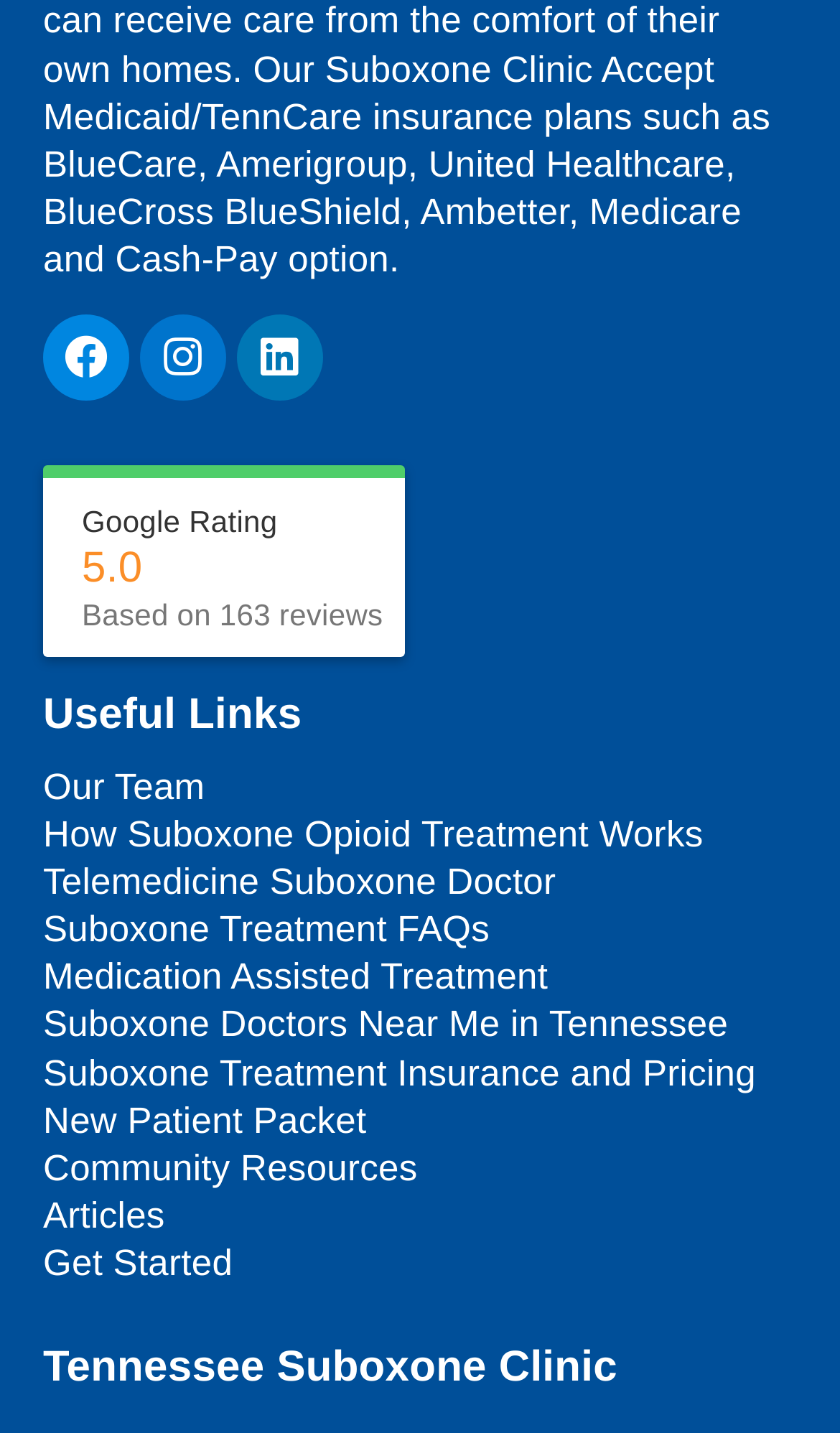What is the rating of this clinic? Based on the image, give a response in one word or a short phrase.

5.0